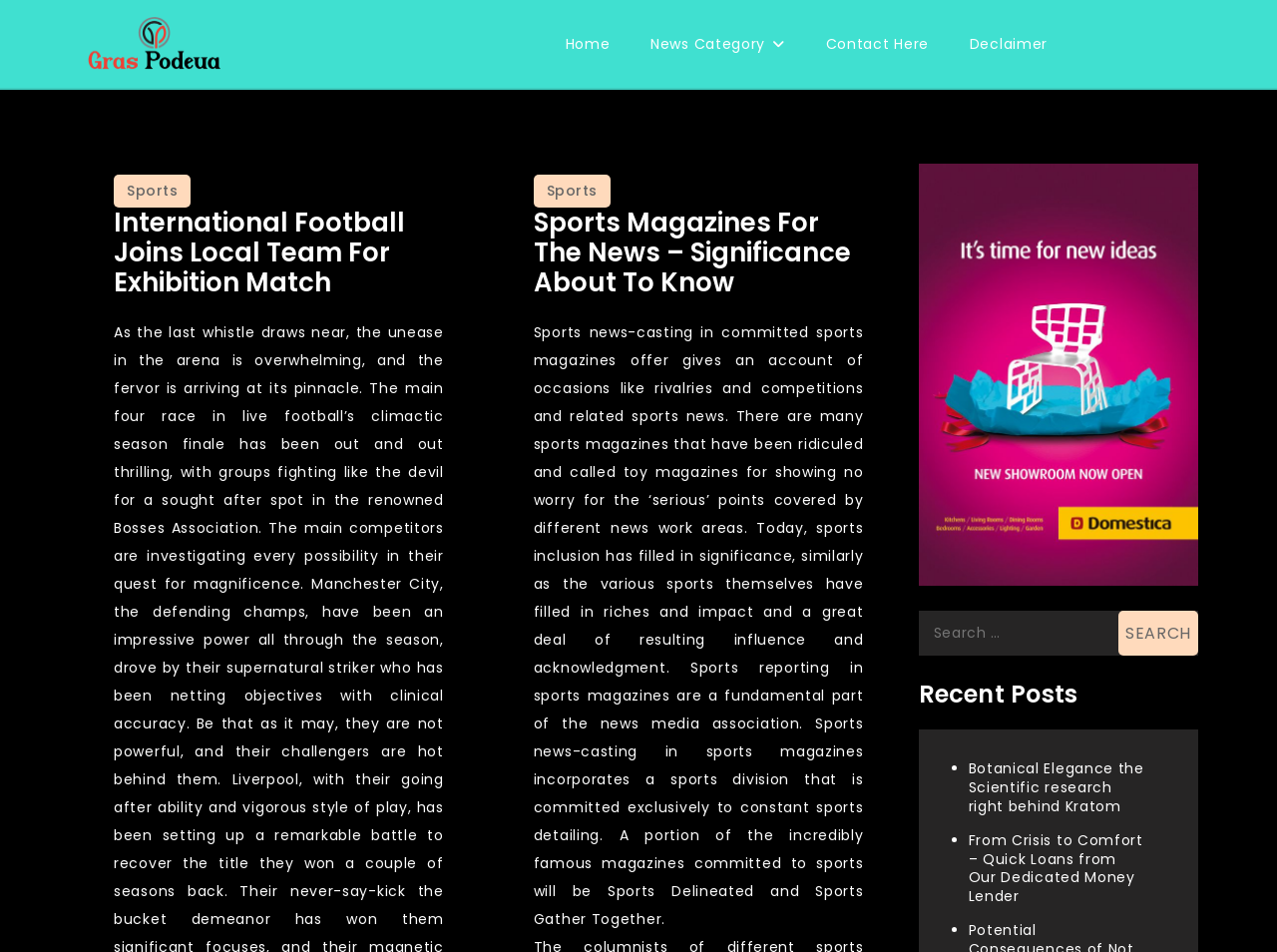Please identify the bounding box coordinates of the element's region that I should click in order to complete the following instruction: "Check the 'Recent Posts'". The bounding box coordinates consist of four float numbers between 0 and 1, i.e., [left, top, right, bottom].

[0.719, 0.715, 0.938, 0.745]